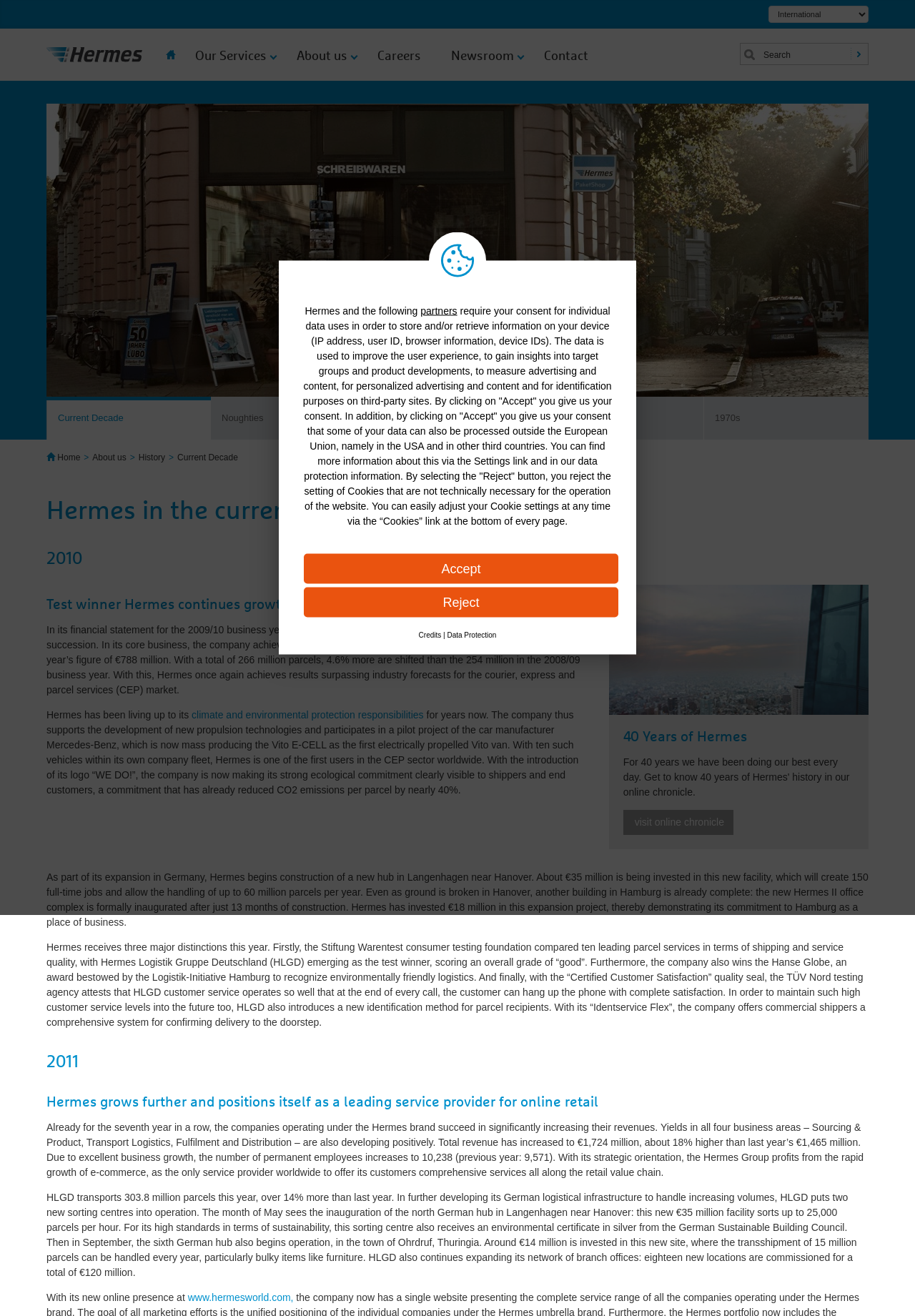What is the year mentioned in the second heading? Look at the image and give a one-word or short phrase answer.

2010